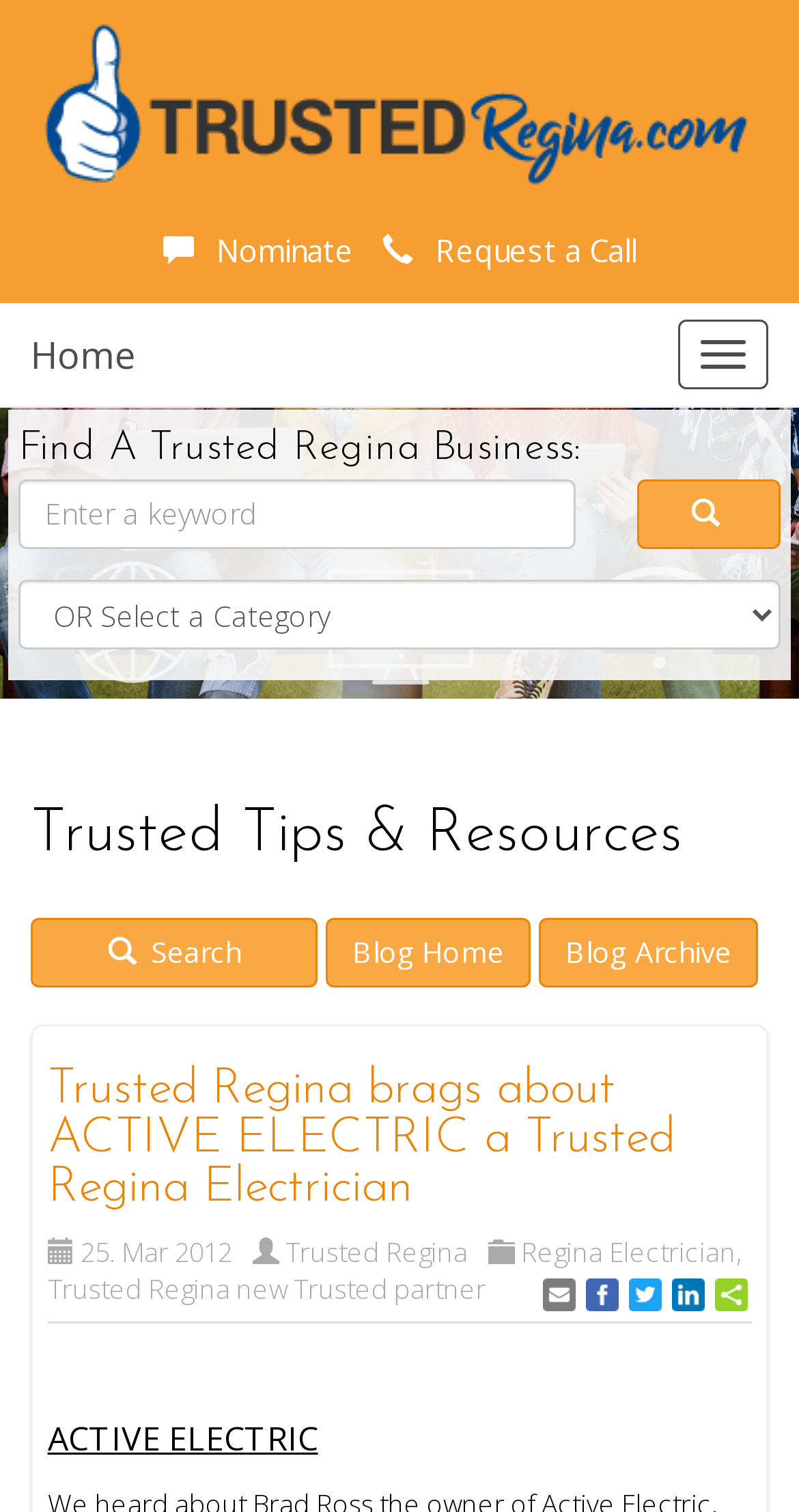From the details in the image, provide a thorough response to the question: How many buttons are there in the header section?

I found the answer by looking at the header section of the webpage, where I counted three buttons: 'Toggle navigation', 'Search', and 'Blog Home'.